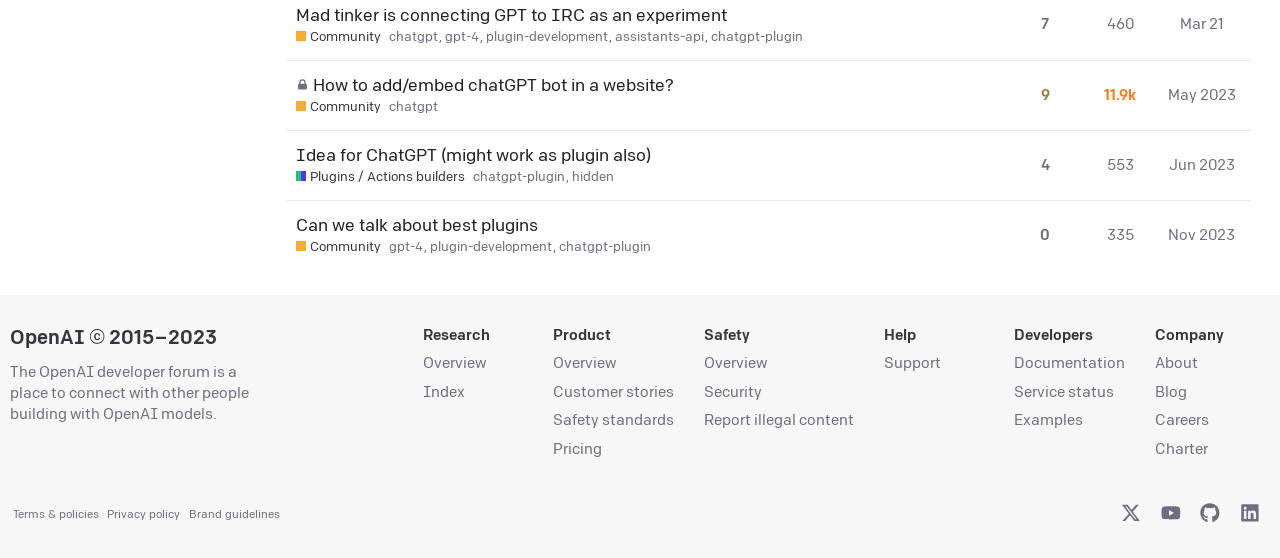Could you find the bounding box coordinates of the clickable area to complete this instruction: "Click on the 'trouble-shooting' tag"?

None